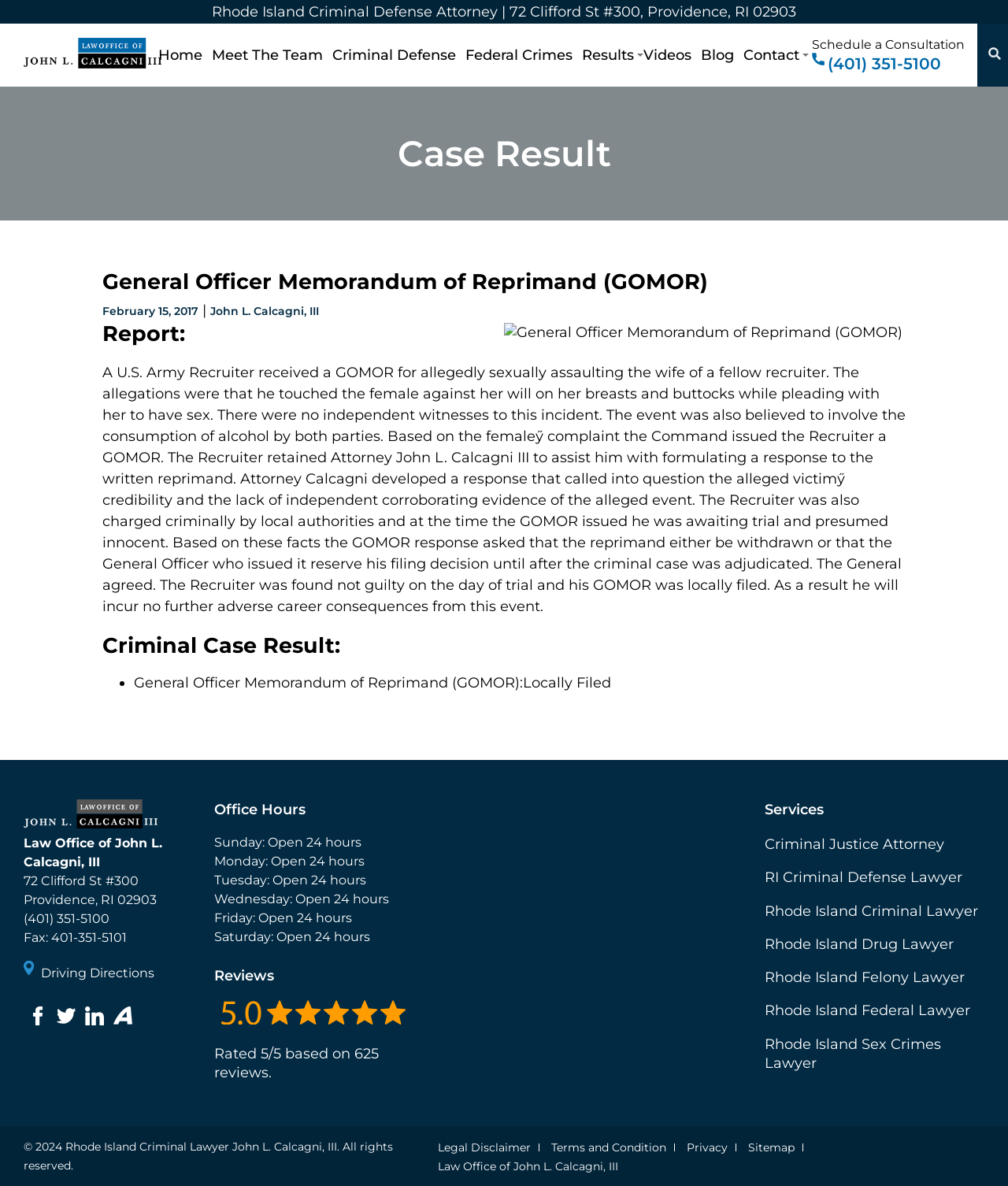What is the address of the law office?
Use the image to give a comprehensive and detailed response to the question.

I found the answer by looking at the top-right corner of the webpage, where the address is displayed. It is also mentioned in the footer section of the webpage.